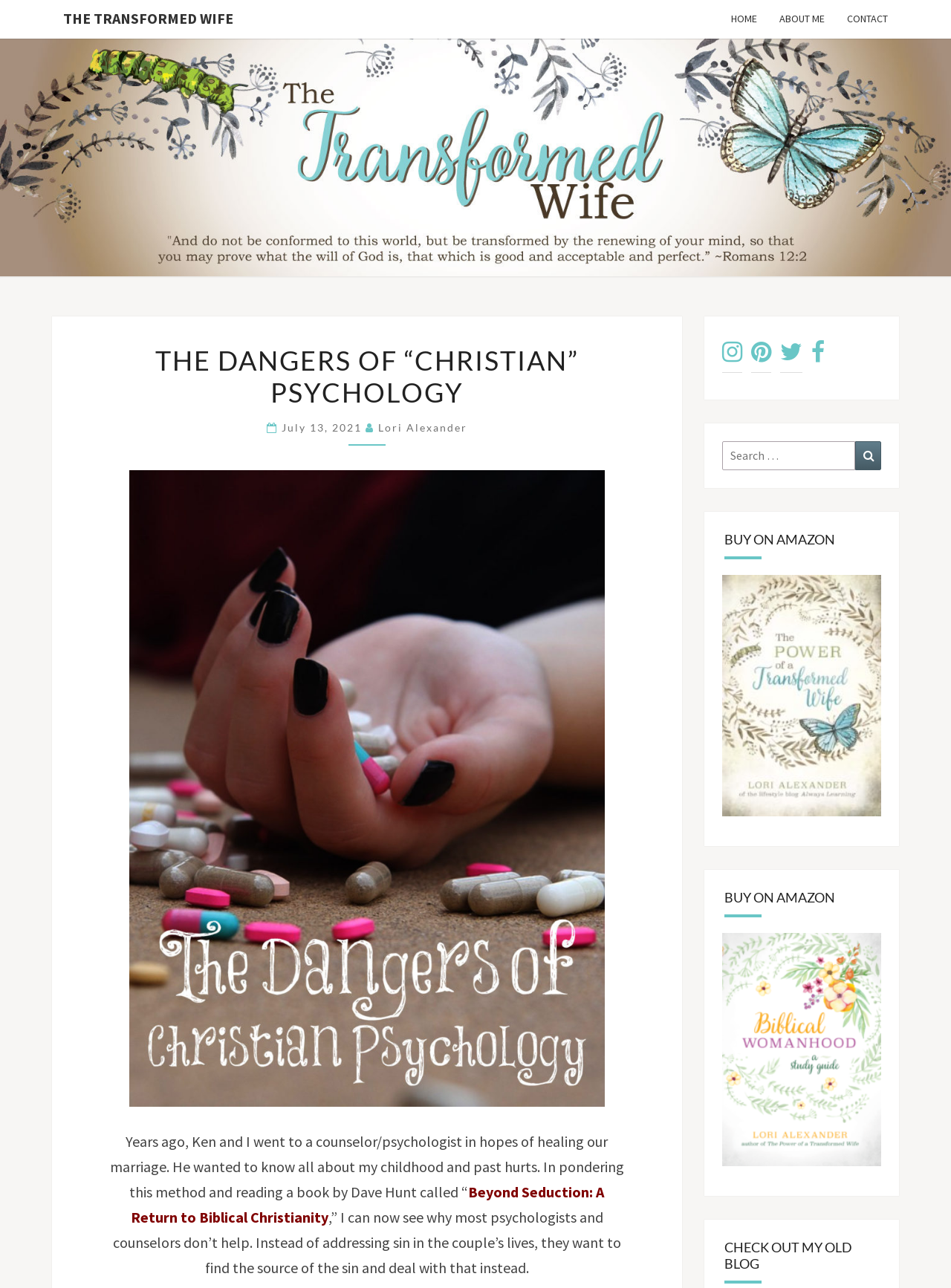Respond to the question below with a single word or phrase:
Who is the author of this article?

Lori Alexander